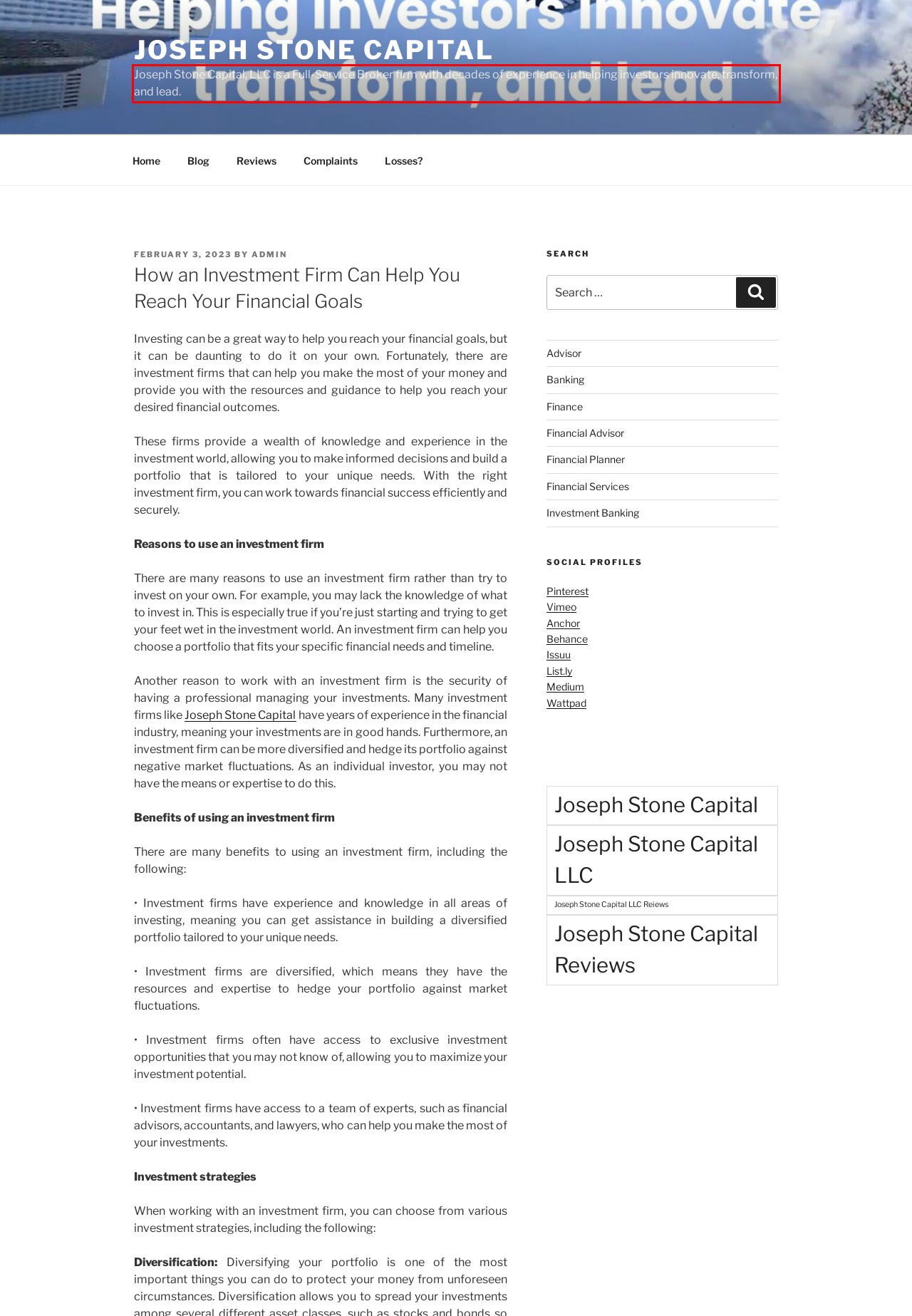You have a screenshot of a webpage where a UI element is enclosed in a red rectangle. Perform OCR to capture the text inside this red rectangle.

Joseph Stone Capital, LLC is a Full-Service Broker firm with decades of experience in helping investors innovate, transform, and lead.